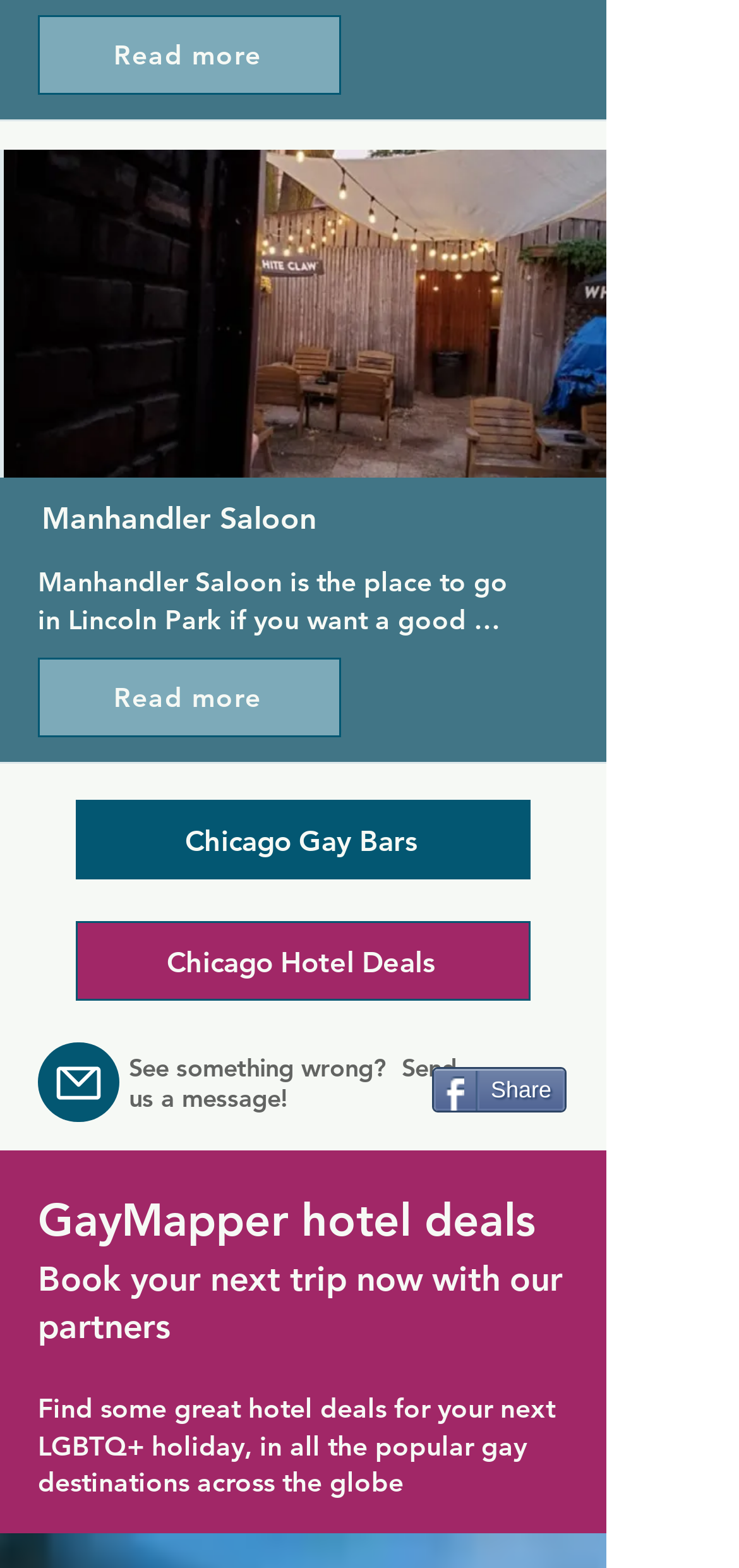Indicate the bounding box coordinates of the element that must be clicked to execute the instruction: "Share this page". The coordinates should be given as four float numbers between 0 and 1, i.e., [left, top, right, bottom].

[0.585, 0.681, 0.767, 0.71]